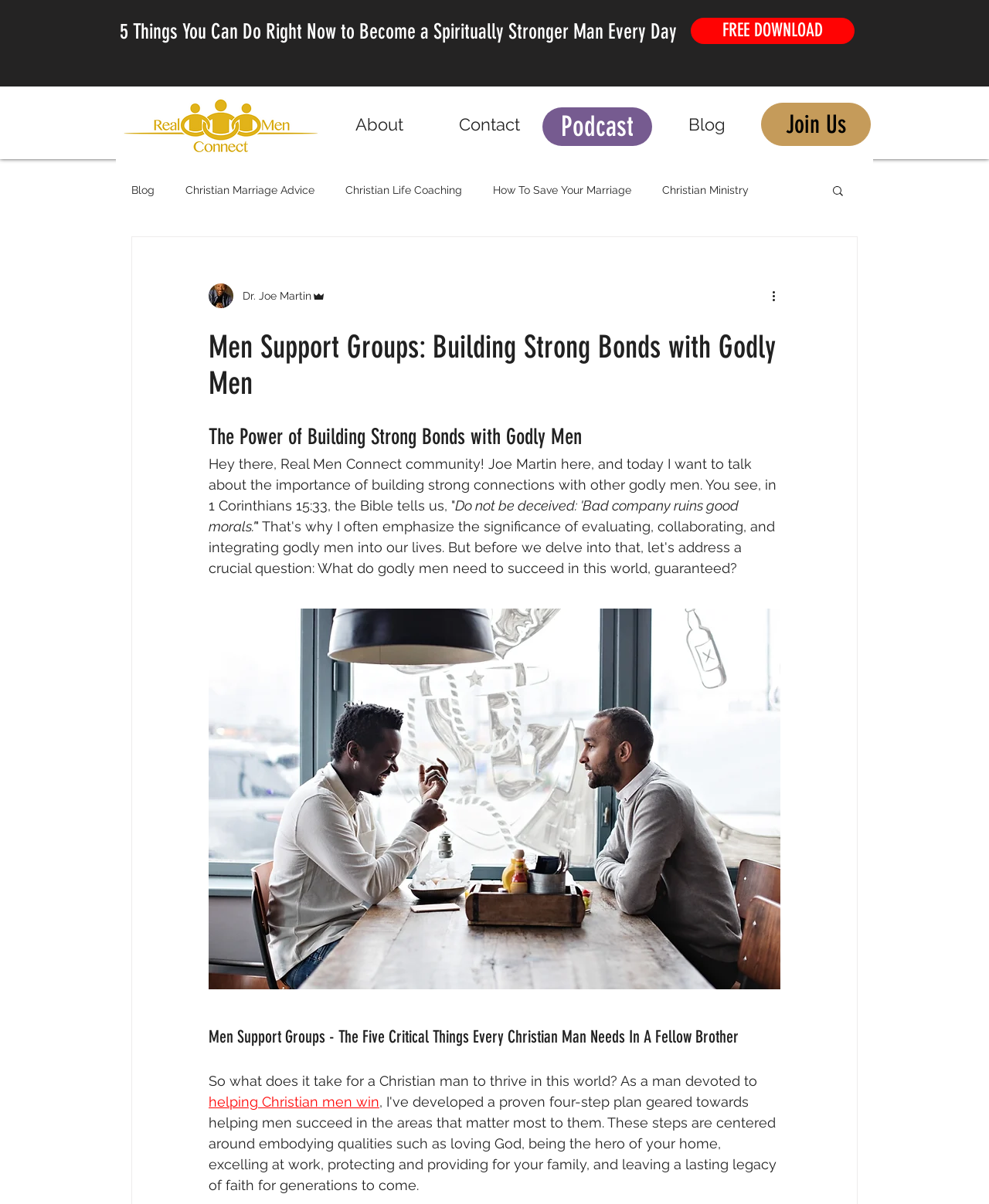Please identify the bounding box coordinates for the region that you need to click to follow this instruction: "Read the blog".

[0.659, 0.089, 0.77, 0.117]